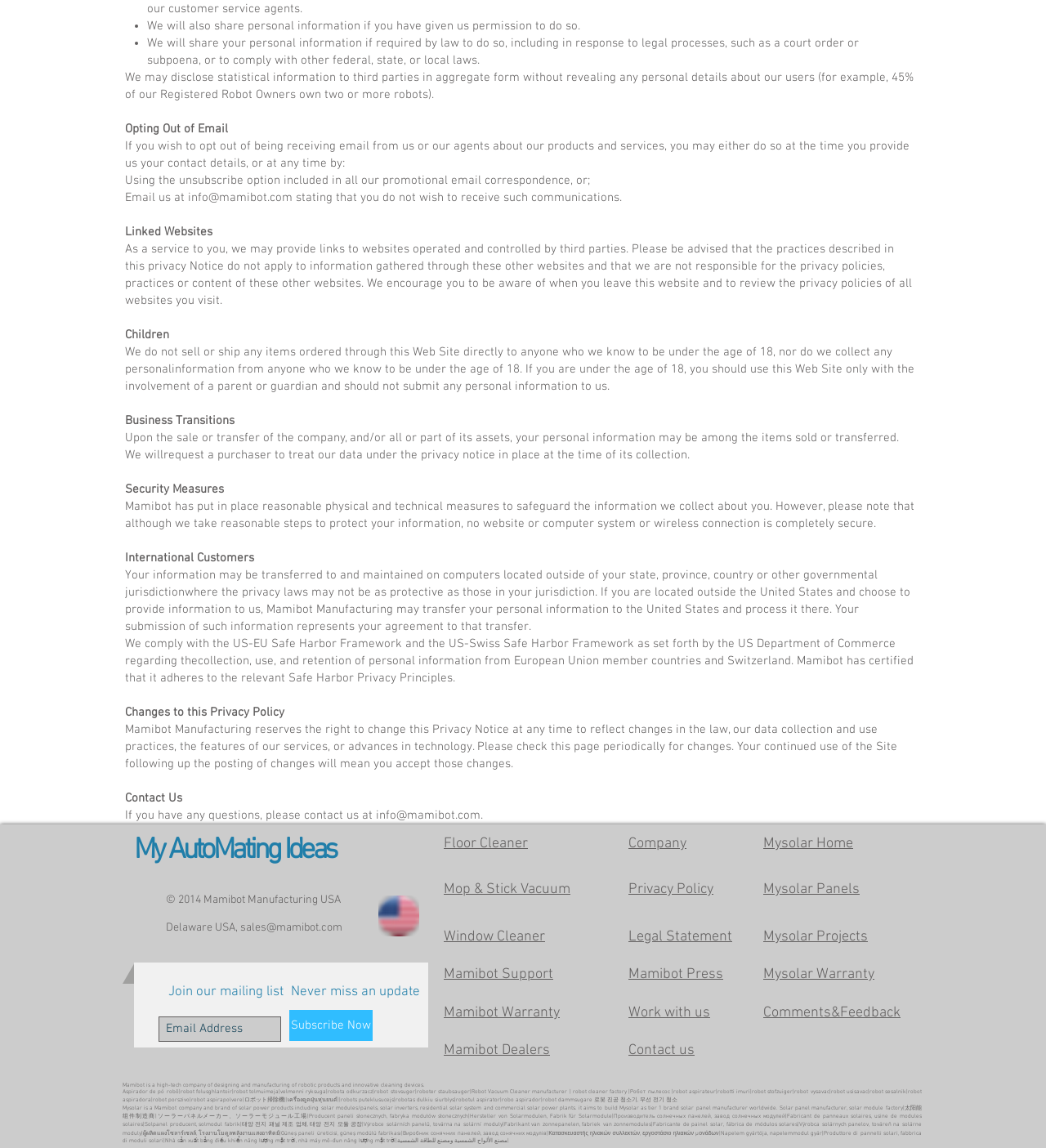Please determine the bounding box coordinates of the clickable area required to carry out the following instruction: "View Mysolar Home". The coordinates must be four float numbers between 0 and 1, represented as [left, top, right, bottom].

[0.73, 0.727, 0.816, 0.742]